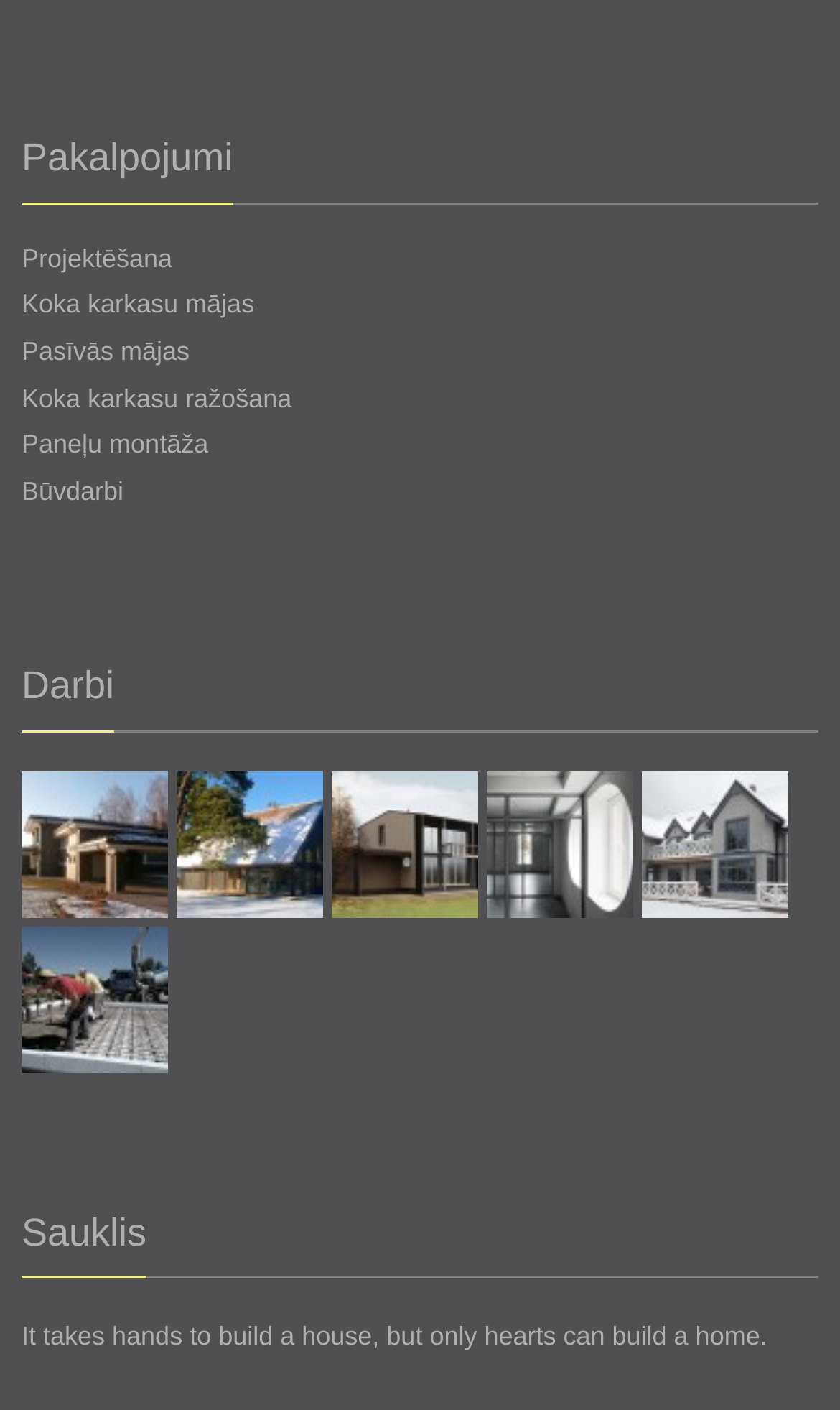Given the description: "Contact >>", determine the bounding box coordinates of the UI element. The coordinates should be formatted as four float numbers between 0 and 1, [left, top, right, bottom].

None